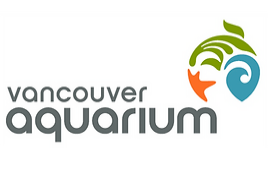Please answer the following question using a single word or phrase: 
What colors are used in the aquatic motifs?

Orange, blue, and green